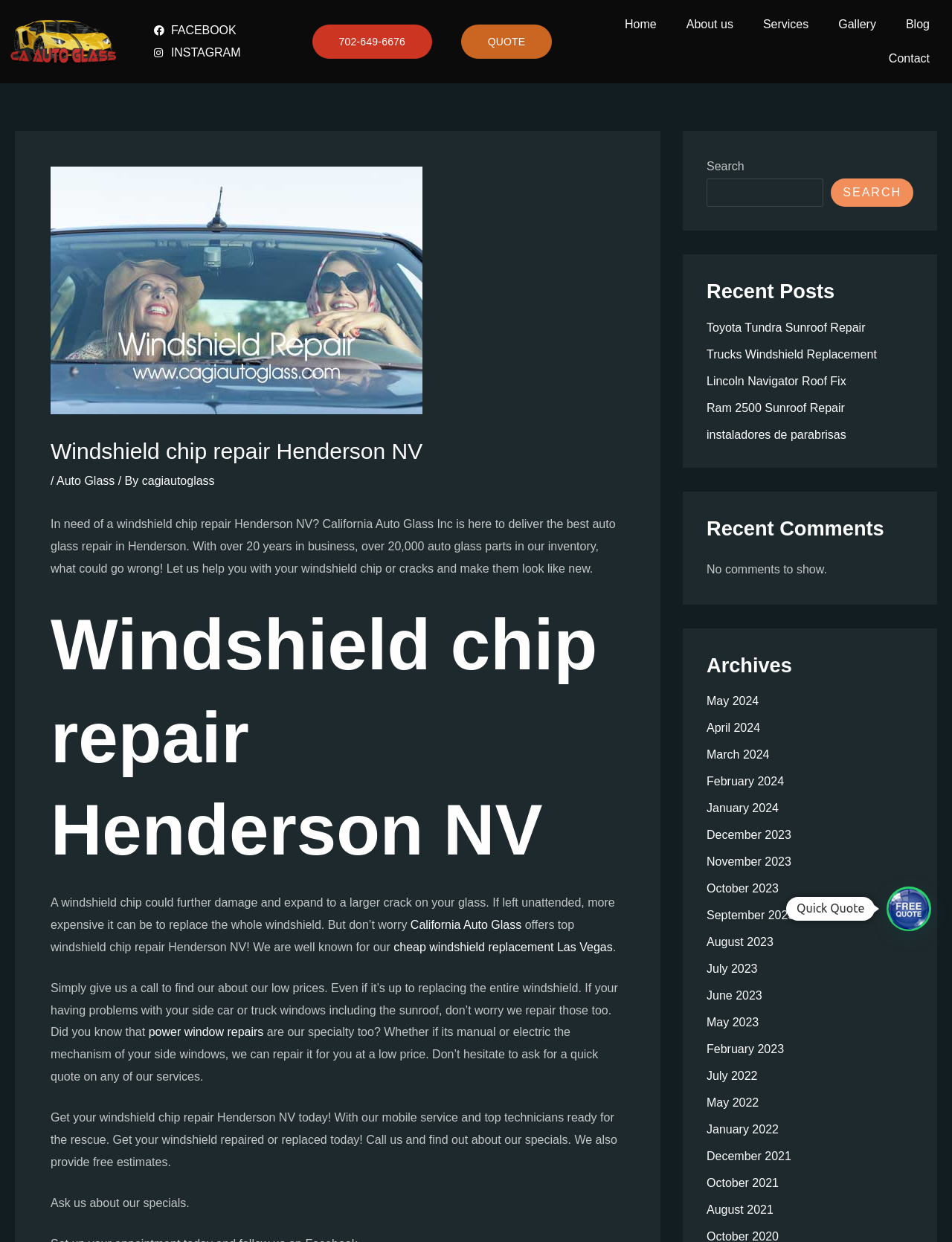Locate the coordinates of the bounding box for the clickable region that fulfills this instruction: "Get a quote".

[0.484, 0.02, 0.58, 0.047]